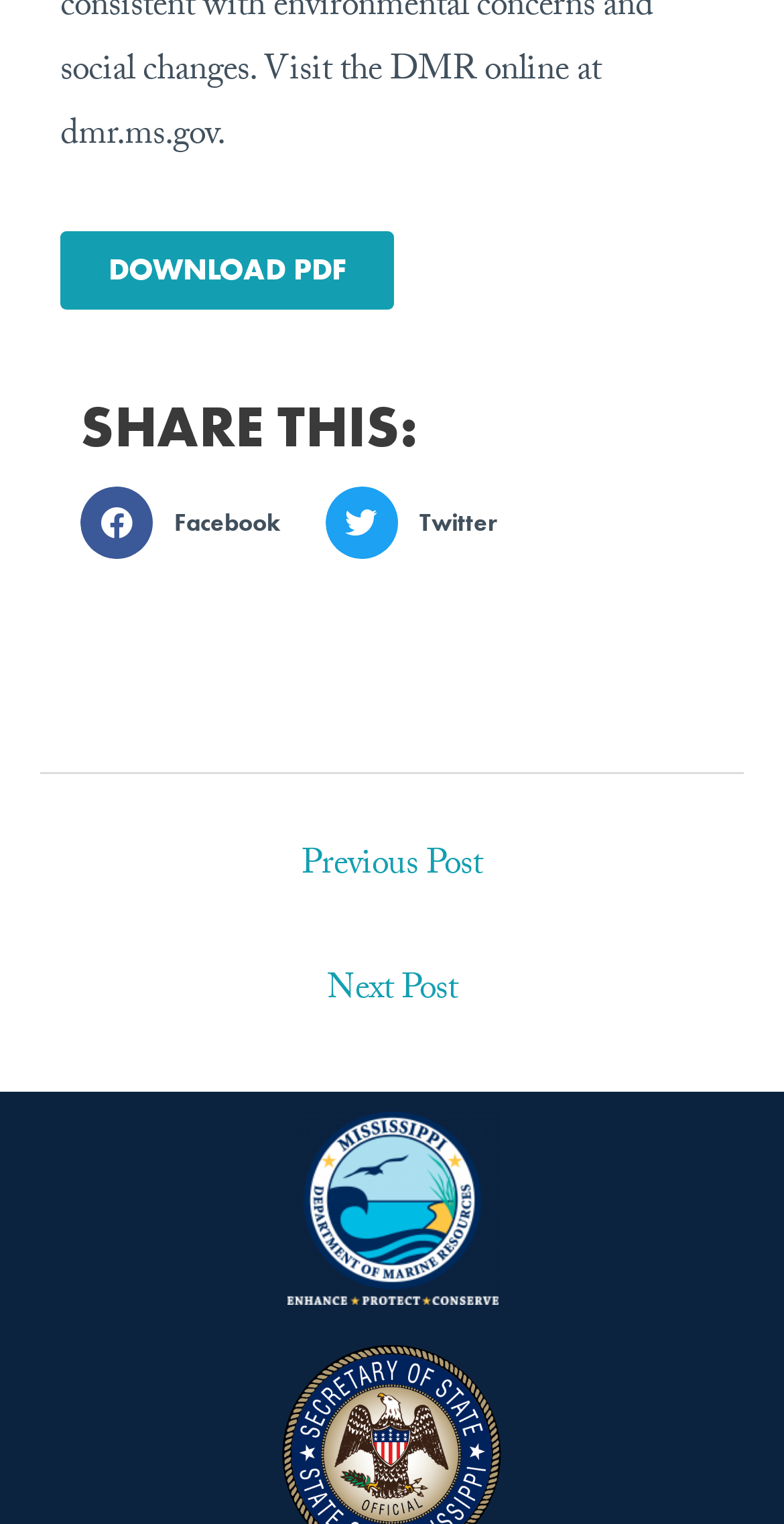From the webpage screenshot, predict the bounding box of the UI element that matches this description: "Twitter".

[0.415, 0.319, 0.666, 0.367]